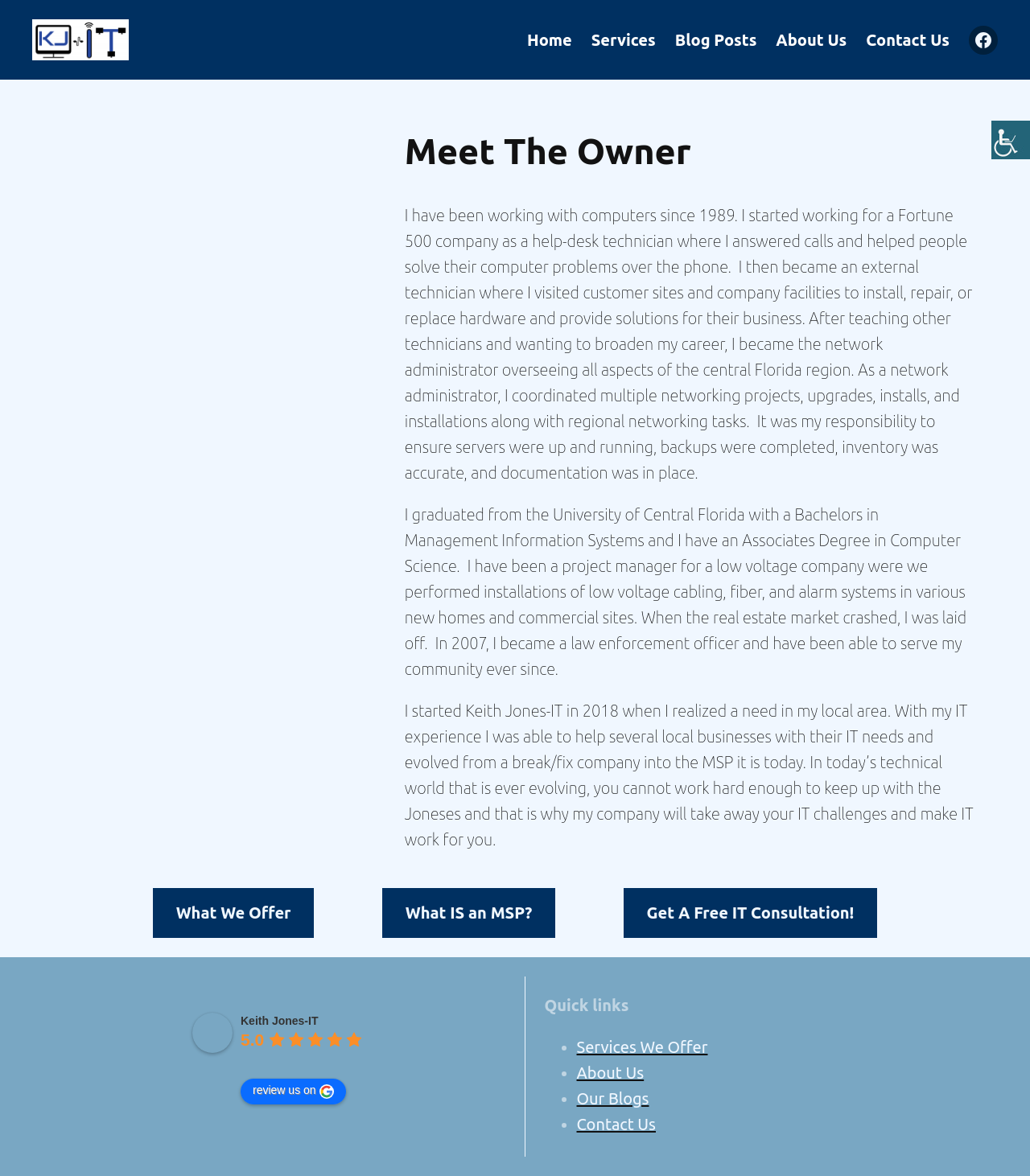Create an elaborate caption that covers all aspects of the webpage.

This webpage is about Keith Jones-IT, a company that provides IT services. At the top left corner, there is a logo of Keith Jones-IT, which is an image linked to the company's homepage. Next to the logo, there is a top bar menu with links to different sections of the website, including Home, Services, Blog Posts, About Us, and Contact Us.

On the top right corner, there is a button for accessibility helper sidebar, accompanied by an image of an accessibility icon. Below the top bar menu, there is a Facebook link, which is an image of the Facebook logo.

The main content of the webpage is divided into two sections. The left section features a figure of Keith Jones, the owner of the company, with a brief introduction heading "Meet The Owner". Below the introduction, there are three paragraphs of text describing Keith's experience and background in the IT industry, including his education and work history.

The right section of the main content features three links: "What We Offer", "What IS an MSP?", and "Get A Free IT Consultation!". Below these links, there is a section with a heading "Quick links", which includes a list of links to different pages on the website, including Services We Offer, About Us, Our Blogs, and Contact Us. Each link is preceded by a bullet point.

At the bottom of the page, there is a section with a rating of 5.0, accompanied by five star images. Below the rating, there is a link to review the company on Google, accompanied by a Google logo.